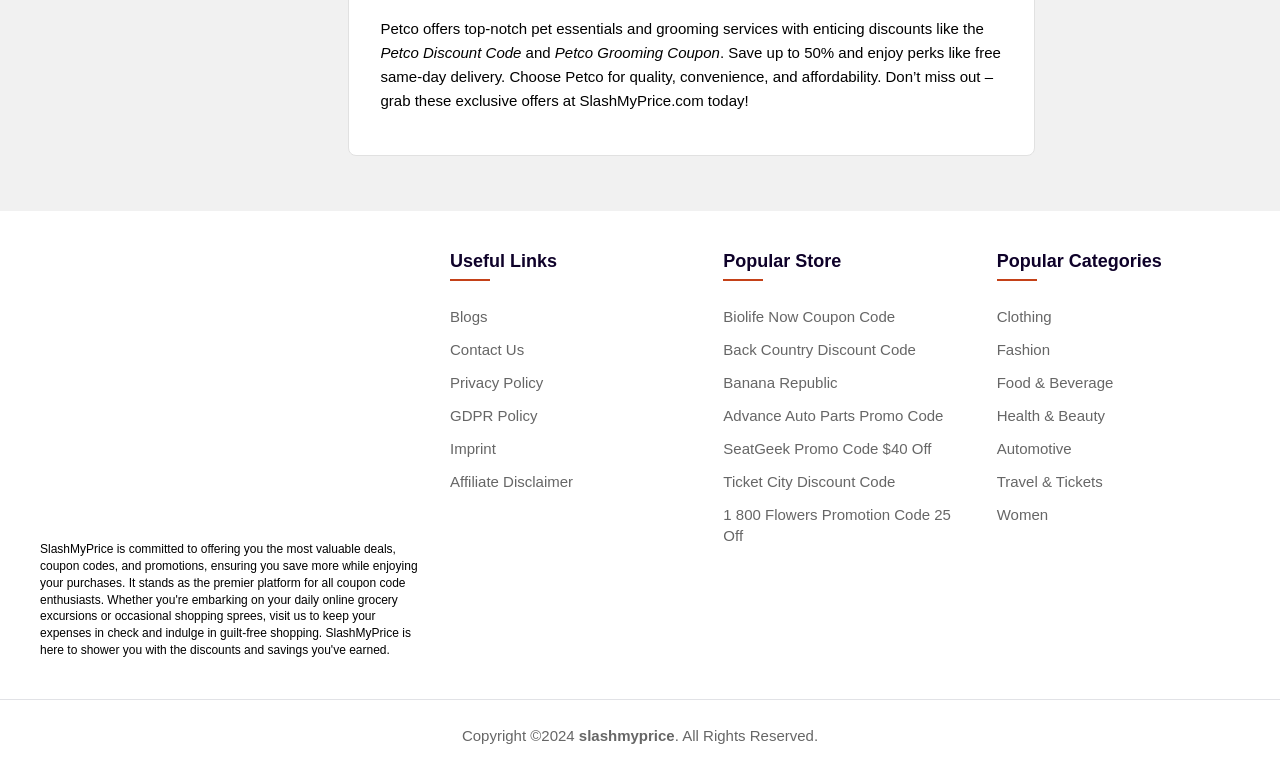Identify the bounding box coordinates of the region that should be clicked to execute the following instruction: "Explore the Clothing category".

[0.779, 0.399, 0.822, 0.421]